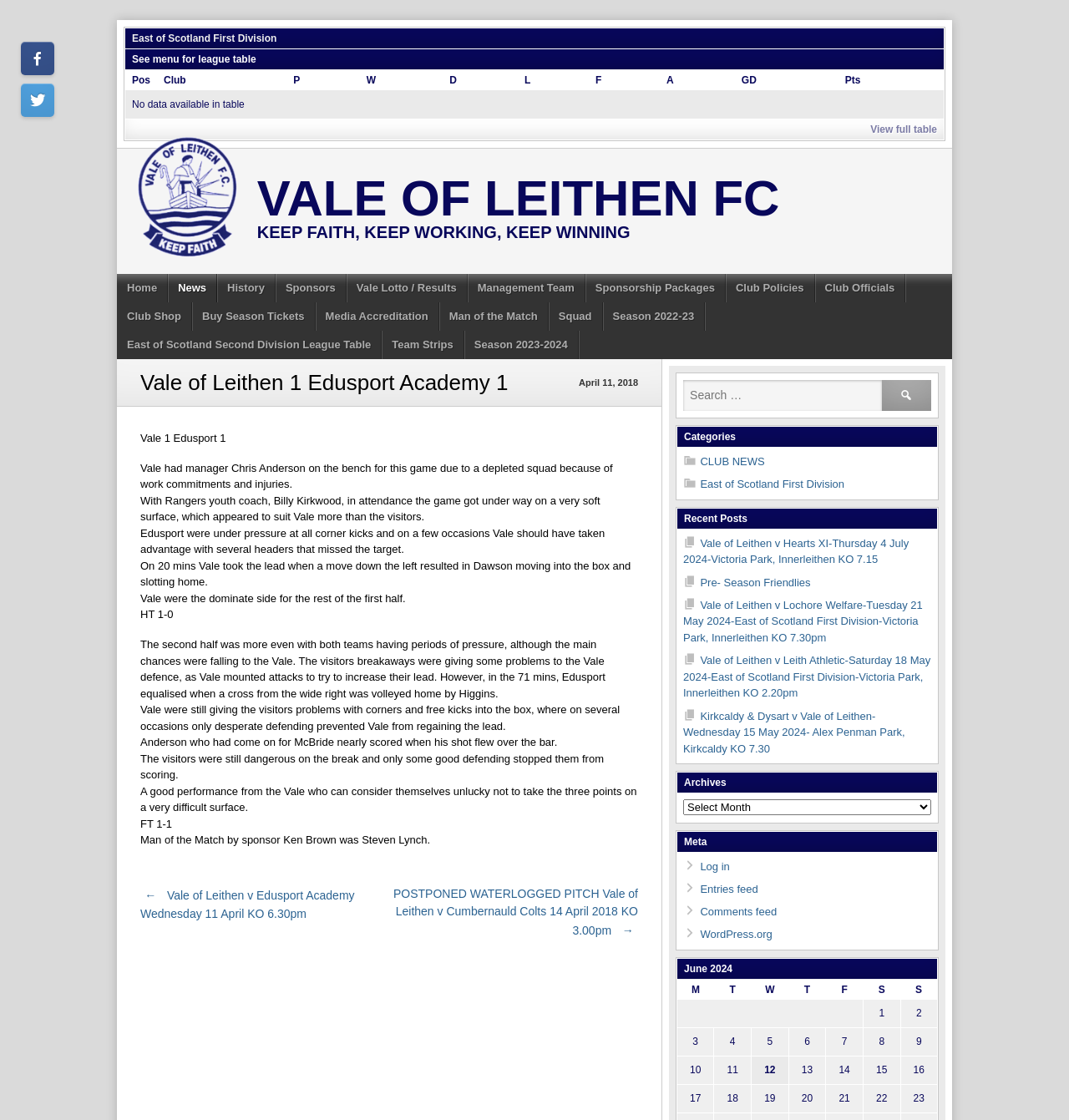Can you provide the bounding box coordinates for the element that should be clicked to implement the instruction: "View full table"?

[0.117, 0.106, 0.883, 0.125]